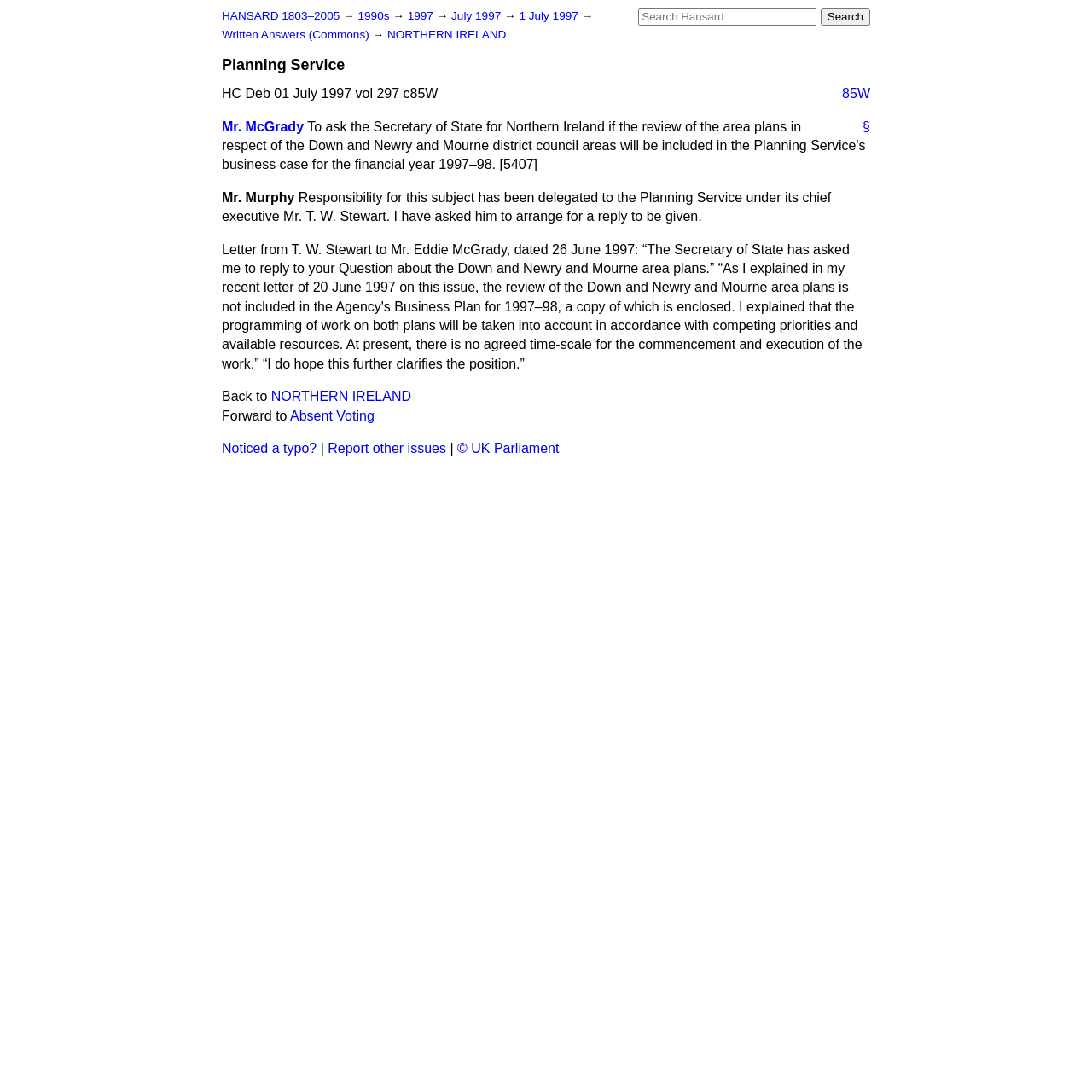What is the copyright notice at the bottom of the webpage?
Please provide a single word or phrase in response based on the screenshot.

UK Parliament